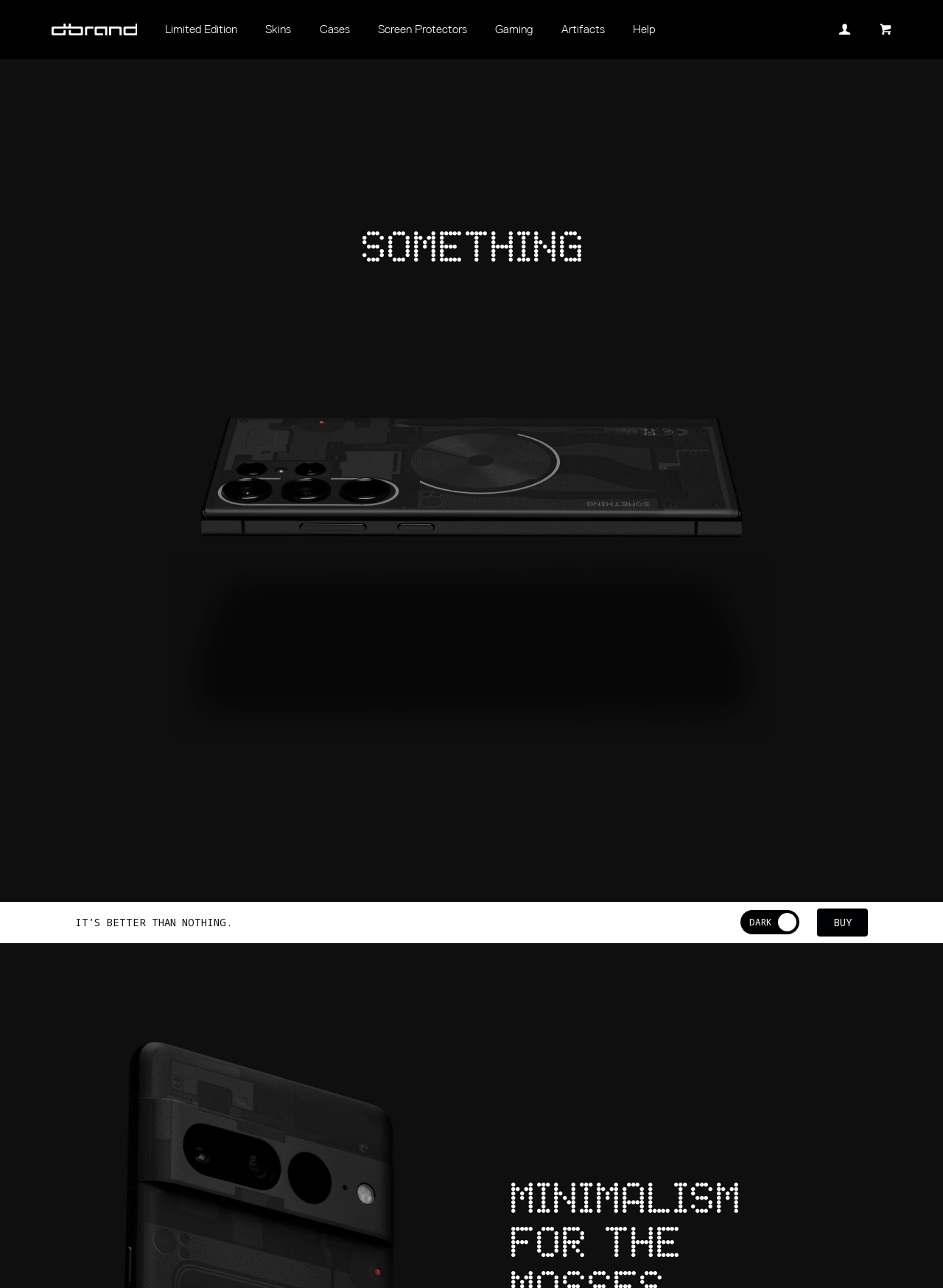Can you show the bounding box coordinates of the region to click on to complete the task described in the instruction: "Check email address"?

None